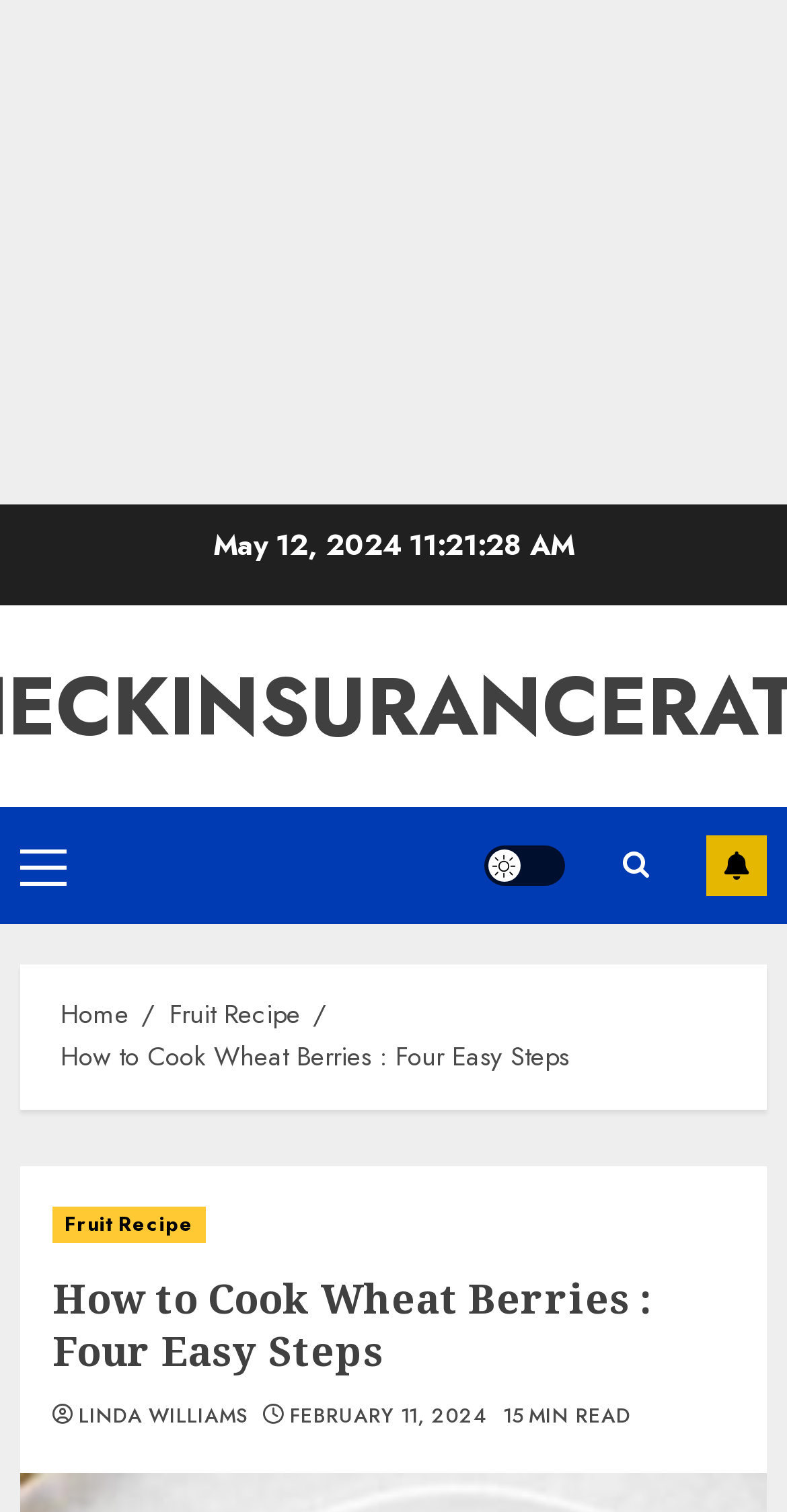Look at the image and write a detailed answer to the question: 
How many breadcrumbs are there?

I found the breadcrumbs by looking at the top of the webpage, where it says 'Breadcrumbs'. Inside the breadcrumbs, I found three link elements with the texts 'Home', 'Fruit Recipe', and 'How to Cook Wheat Berries : Four Easy Steps'.